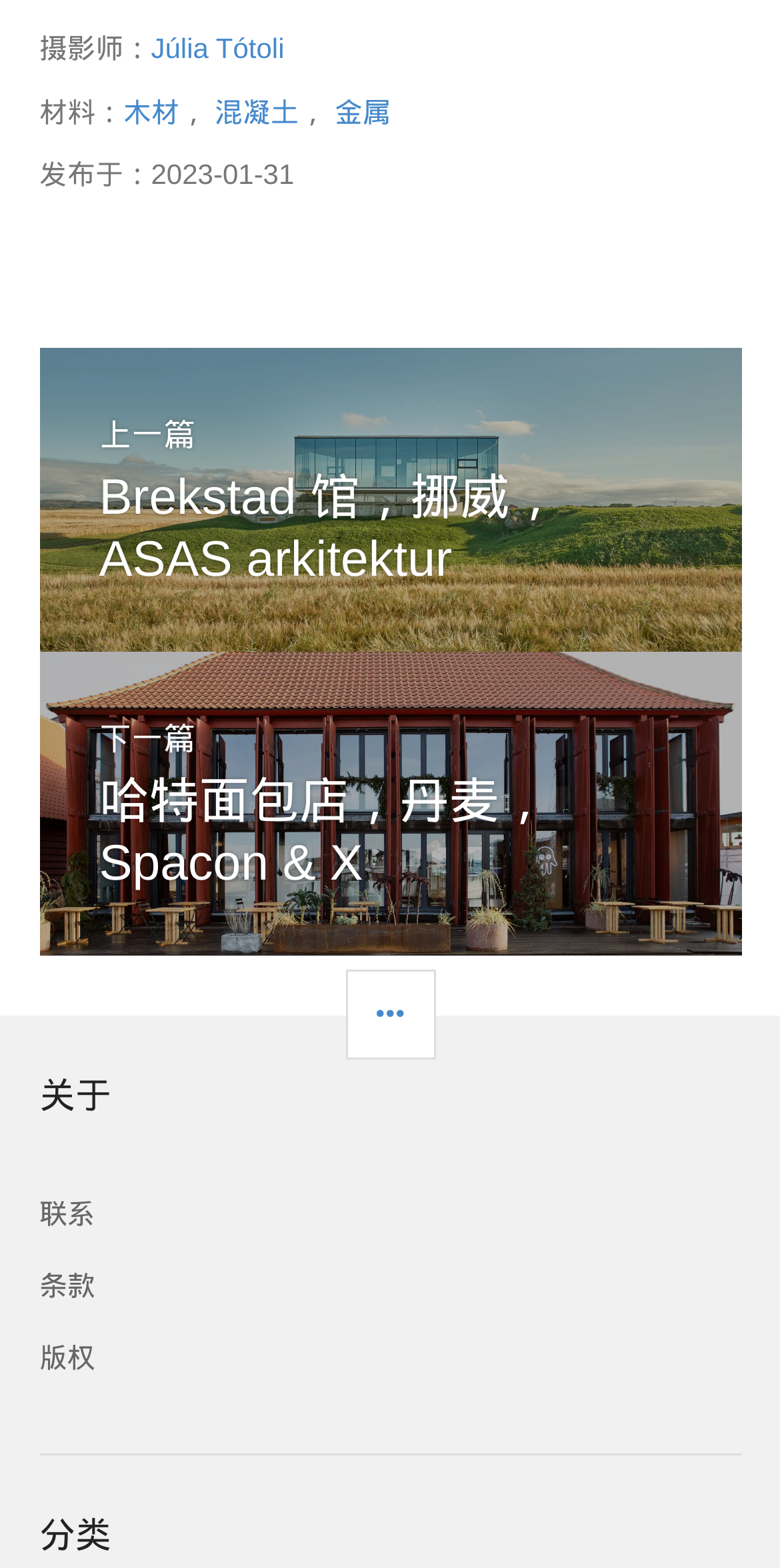Please identify the bounding box coordinates of the element's region that needs to be clicked to fulfill the following instruction: "read previous article". The bounding box coordinates should consist of four float numbers between 0 and 1, i.e., [left, top, right, bottom].

[0.05, 0.222, 0.95, 0.415]